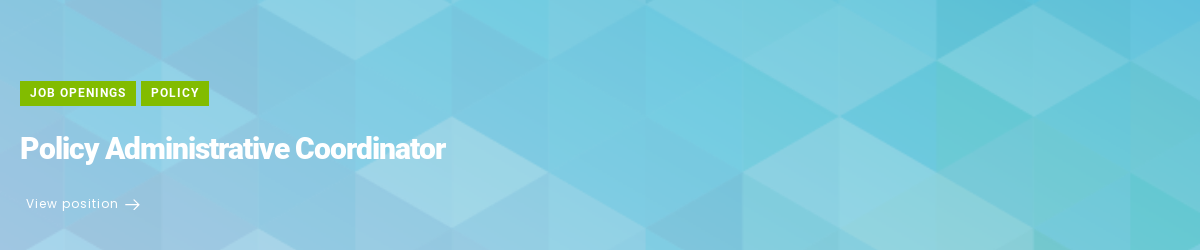Provide a comprehensive description of the image.

The image features a vibrant abstract blue background with a geometric pattern of overlapping shapes, creating a modern and visually appealing backdrop. Prominently displayed in white text is the heading "Policy Administrative Coordinator," highlighting a specific job position at PSBA (Pennsylvania School Boards Association). Above this heading, two strategically placed green buttons read "JOB OPENINGS" and "POLICY," indicating links to relevant sections of the website related to employment opportunities and policy information. A smaller call-to-action, "View position," allows users to explore more details about the job listing. This design emphasizes both aesthetic appeal and user engagement, aligning with PSBA's commitment to creating a progressive digital culture.